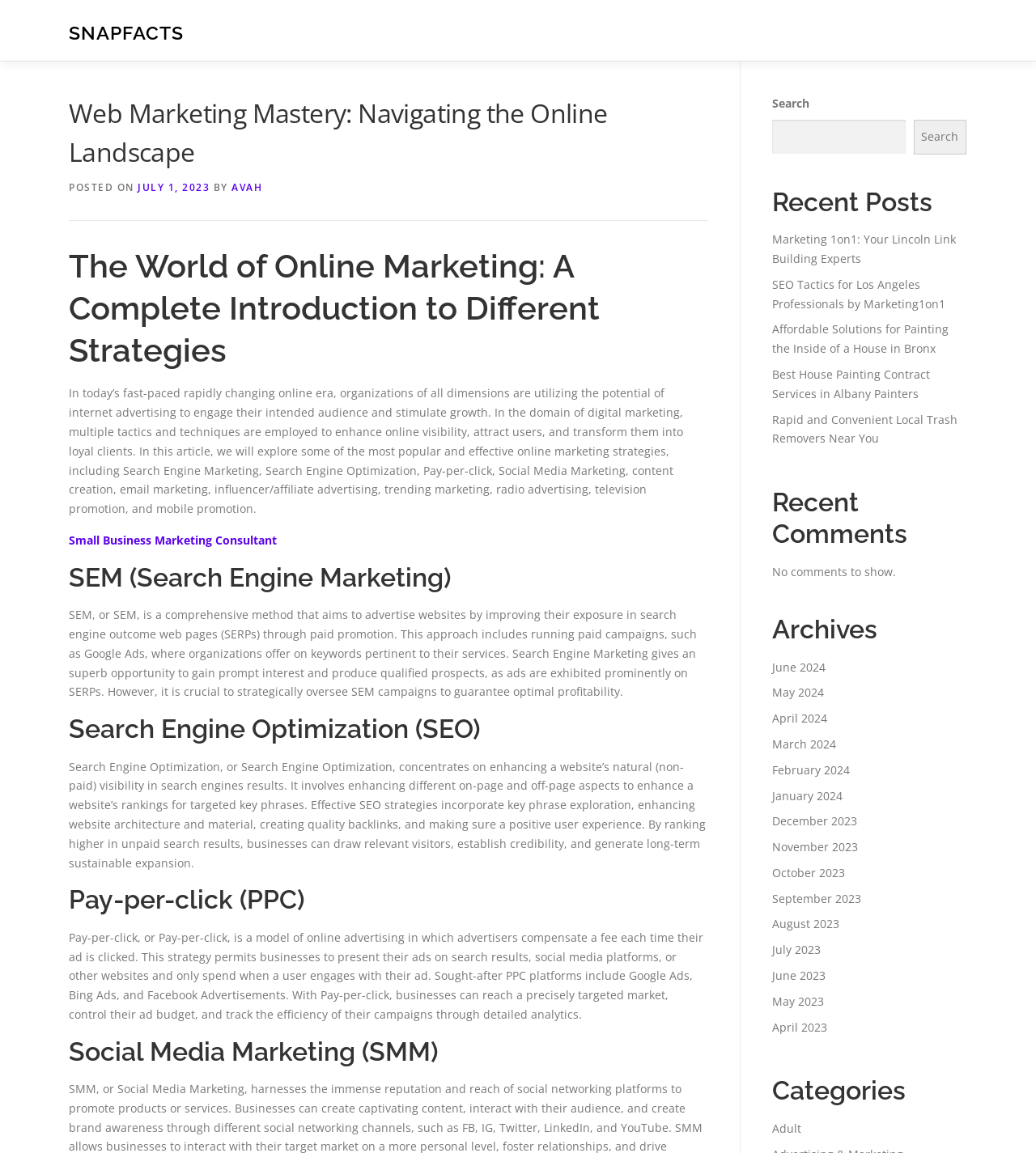Please answer the following question using a single word or phrase: 
What type of content is listed under 'Recent Posts'?

Article links